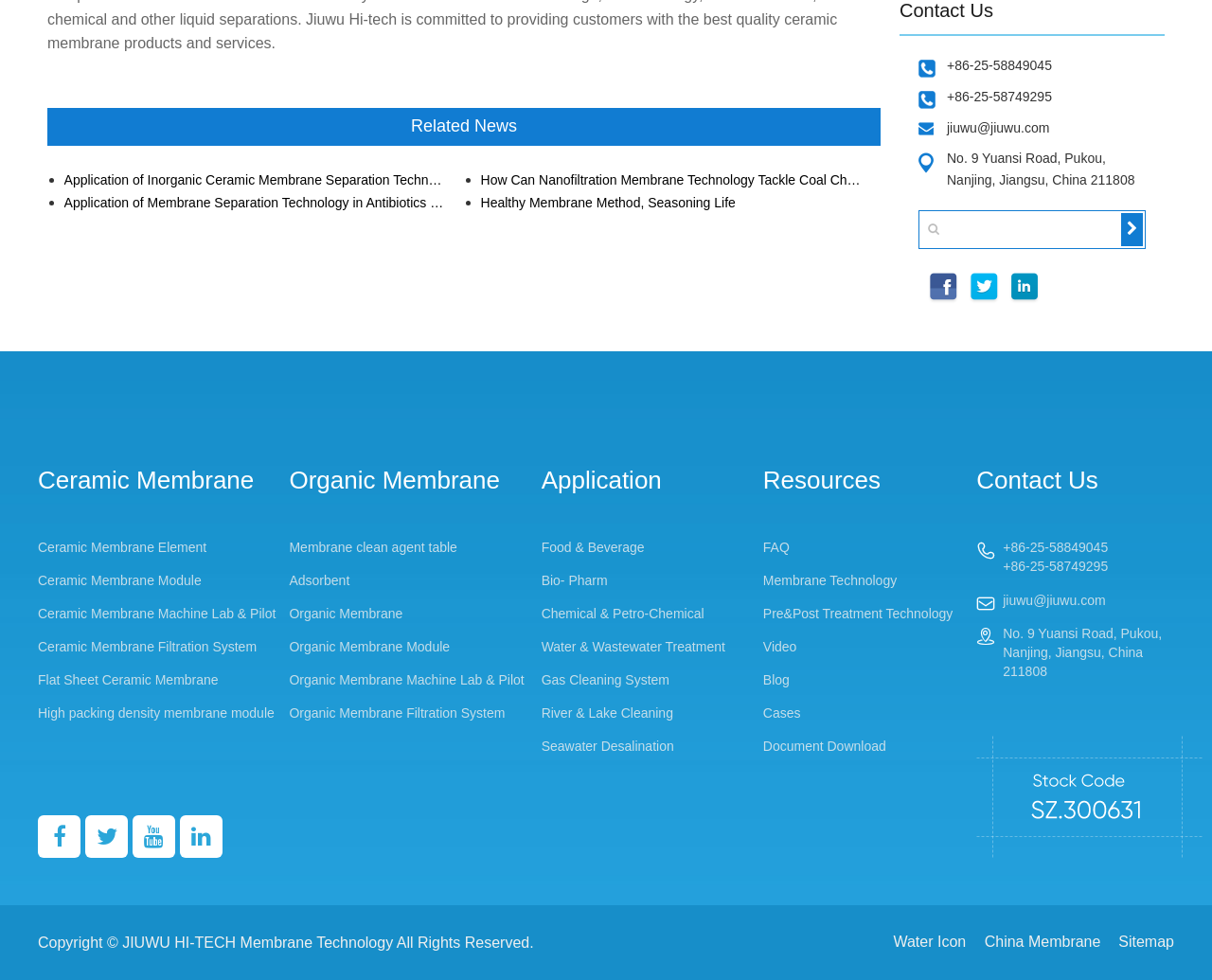Ascertain the bounding box coordinates for the UI element detailed here: "Healthy Membrane Method, Seasoning Life". The coordinates should be provided as [left, top, right, bottom] with each value being a float between 0 and 1.

[0.397, 0.2, 0.713, 0.215]